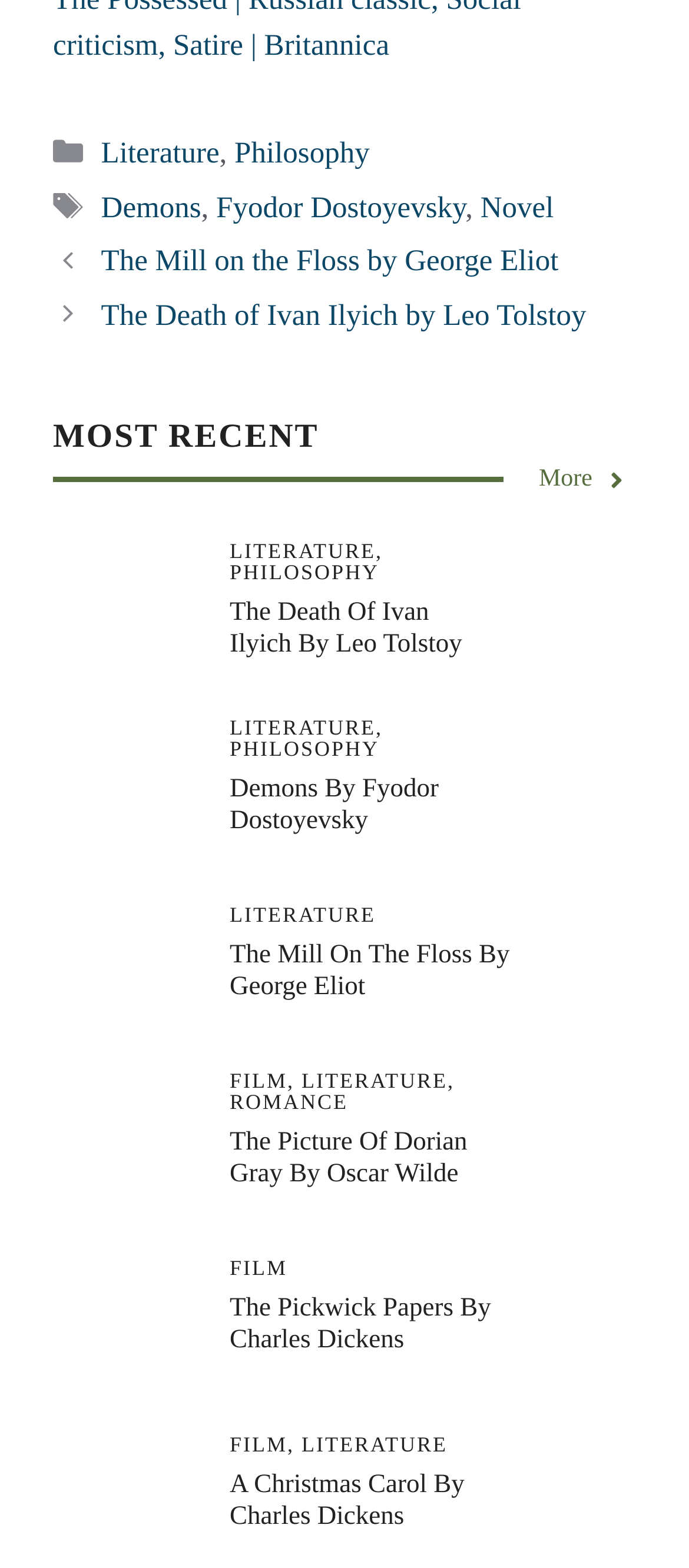What is the title of the most recent post?
Based on the image, provide a one-word or brief-phrase response.

The Death of Ivan Ilyich